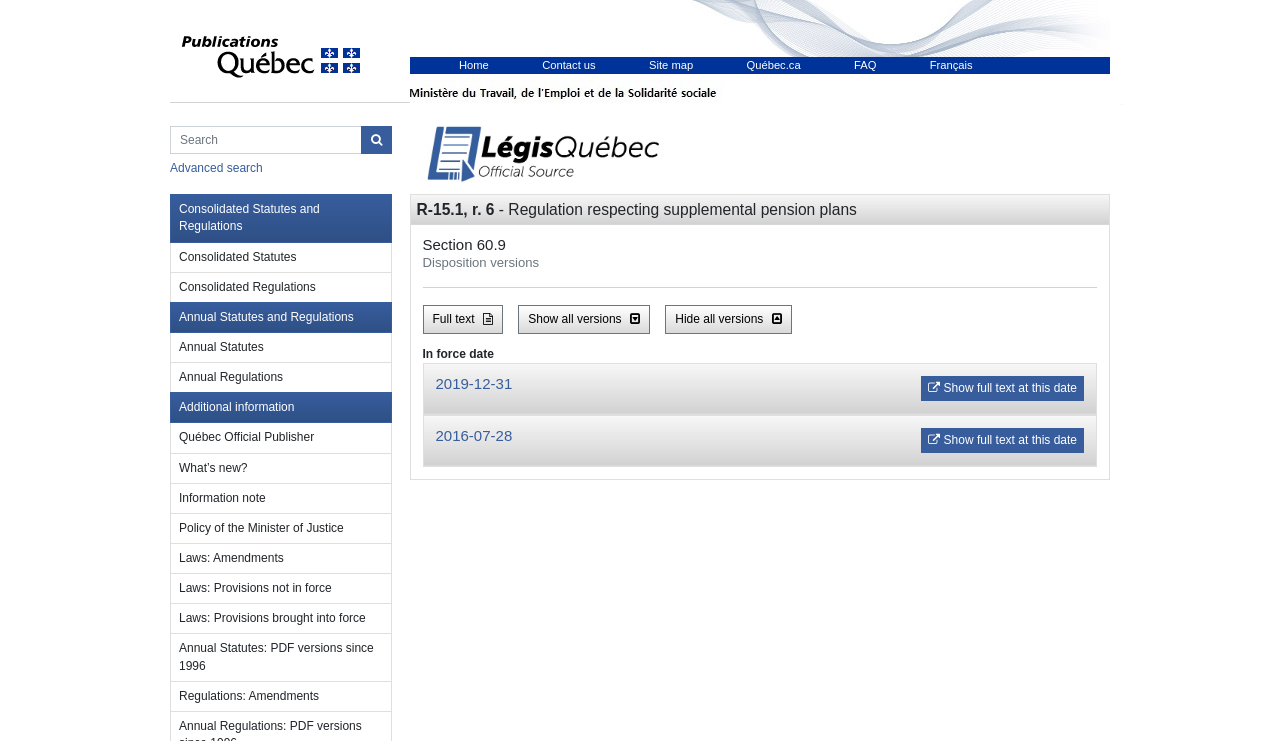What is the purpose of the tabs on the webpage?
From the image, respond using a single word or phrase.

To show different versions of a section